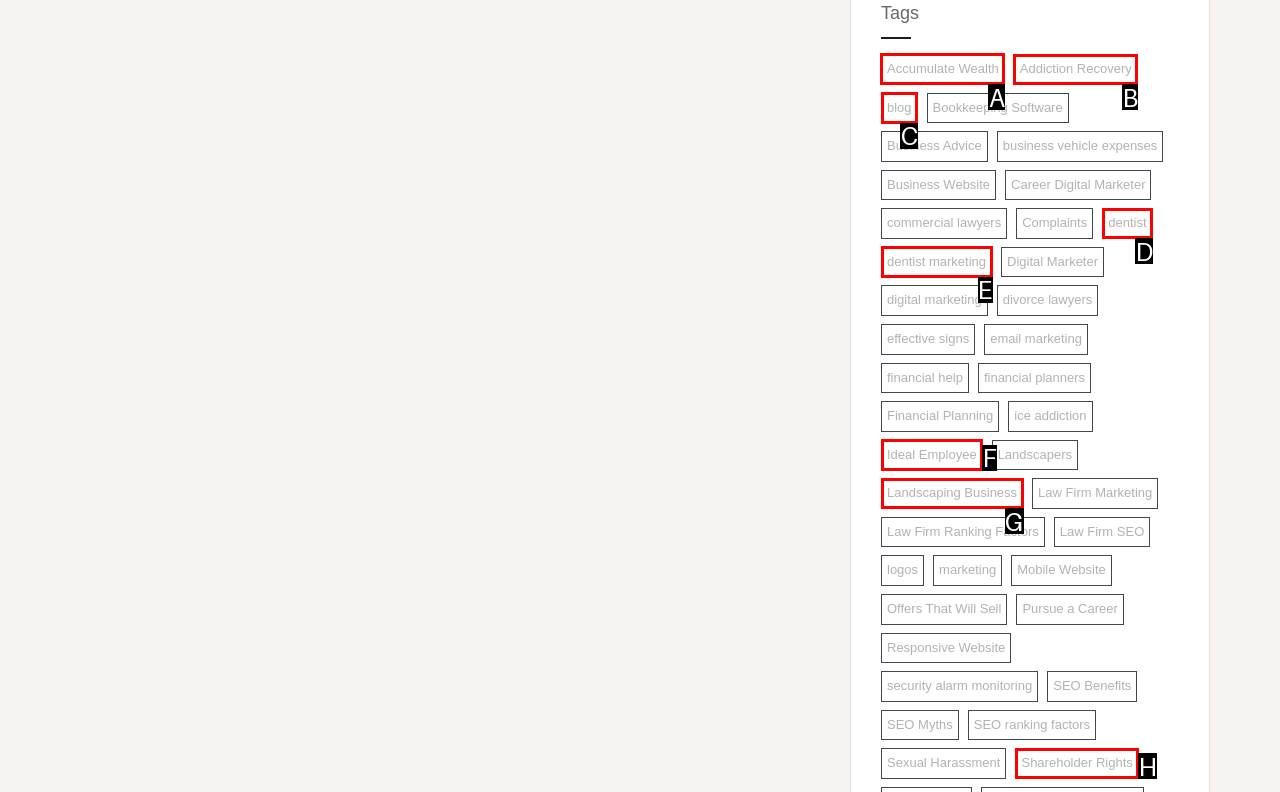Select the letter of the option that should be clicked to achieve the specified task: Visit the repository on GitHub. Respond with just the letter.

None